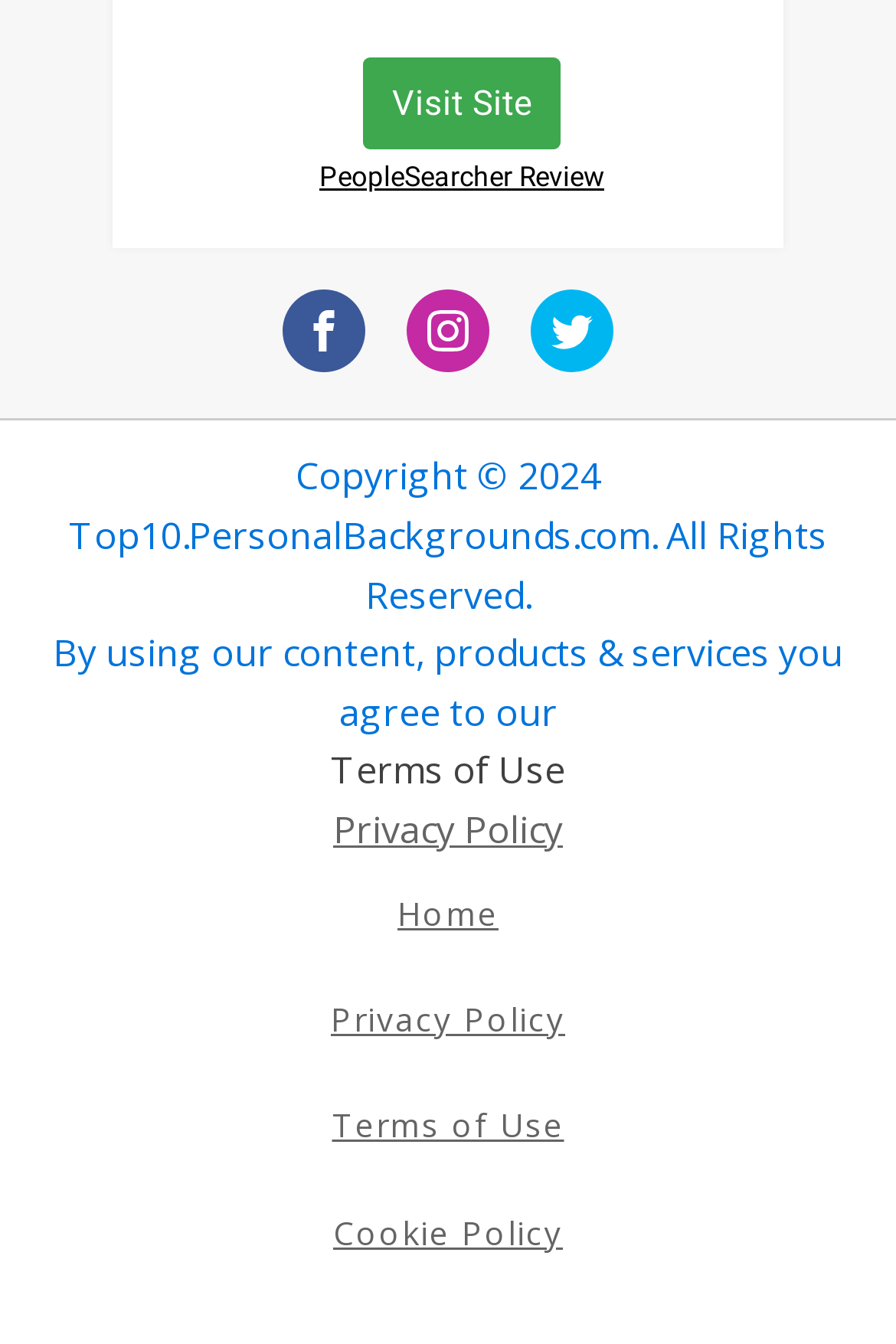Please identify the bounding box coordinates of the area that needs to be clicked to fulfill the following instruction: "Visit the website."

[0.406, 0.042, 0.625, 0.111]